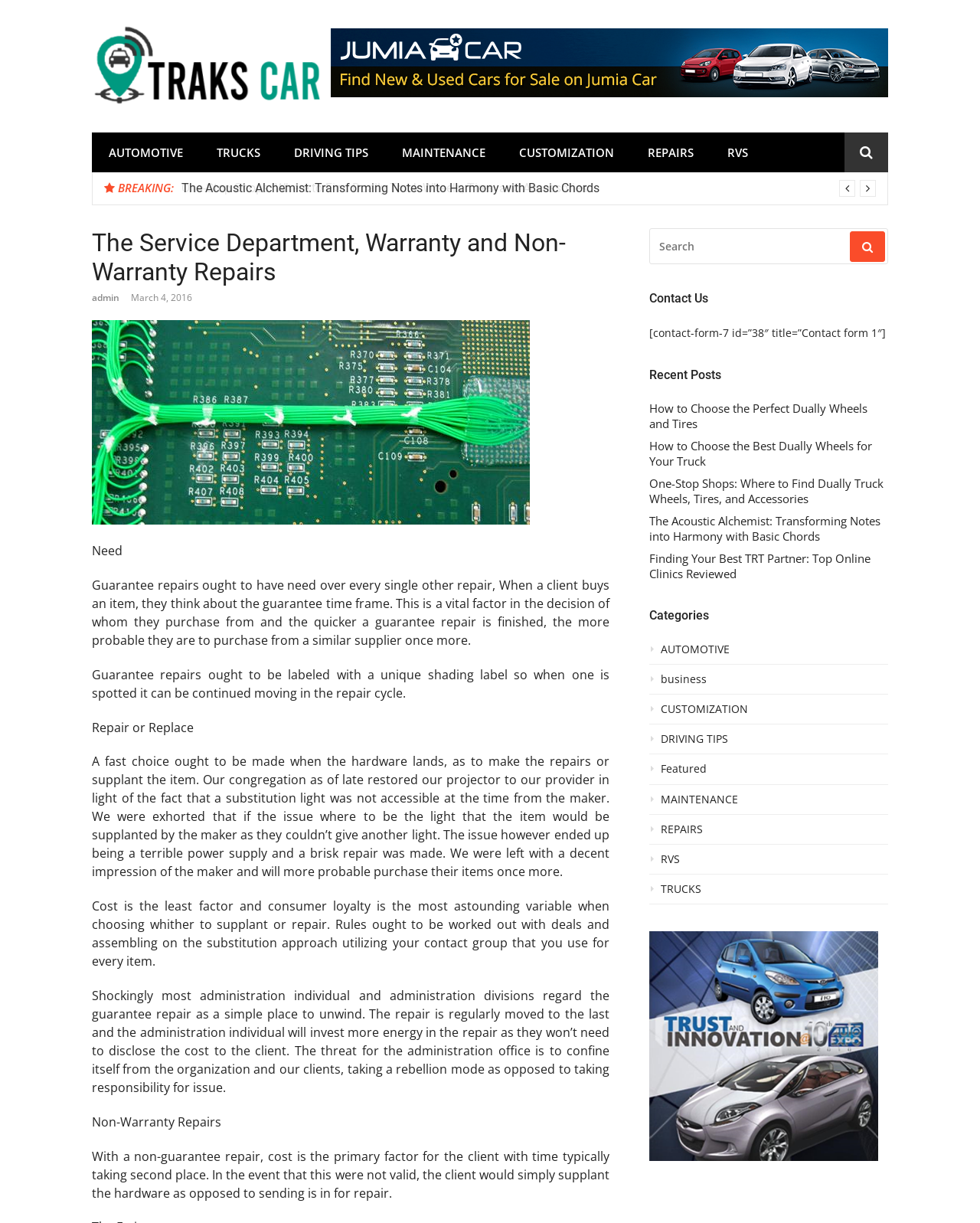What is the name of the link that appears above the 'Recent Posts' section?
Respond with a short answer, either a single word or a phrase, based on the image.

The Acoustic Alchemist